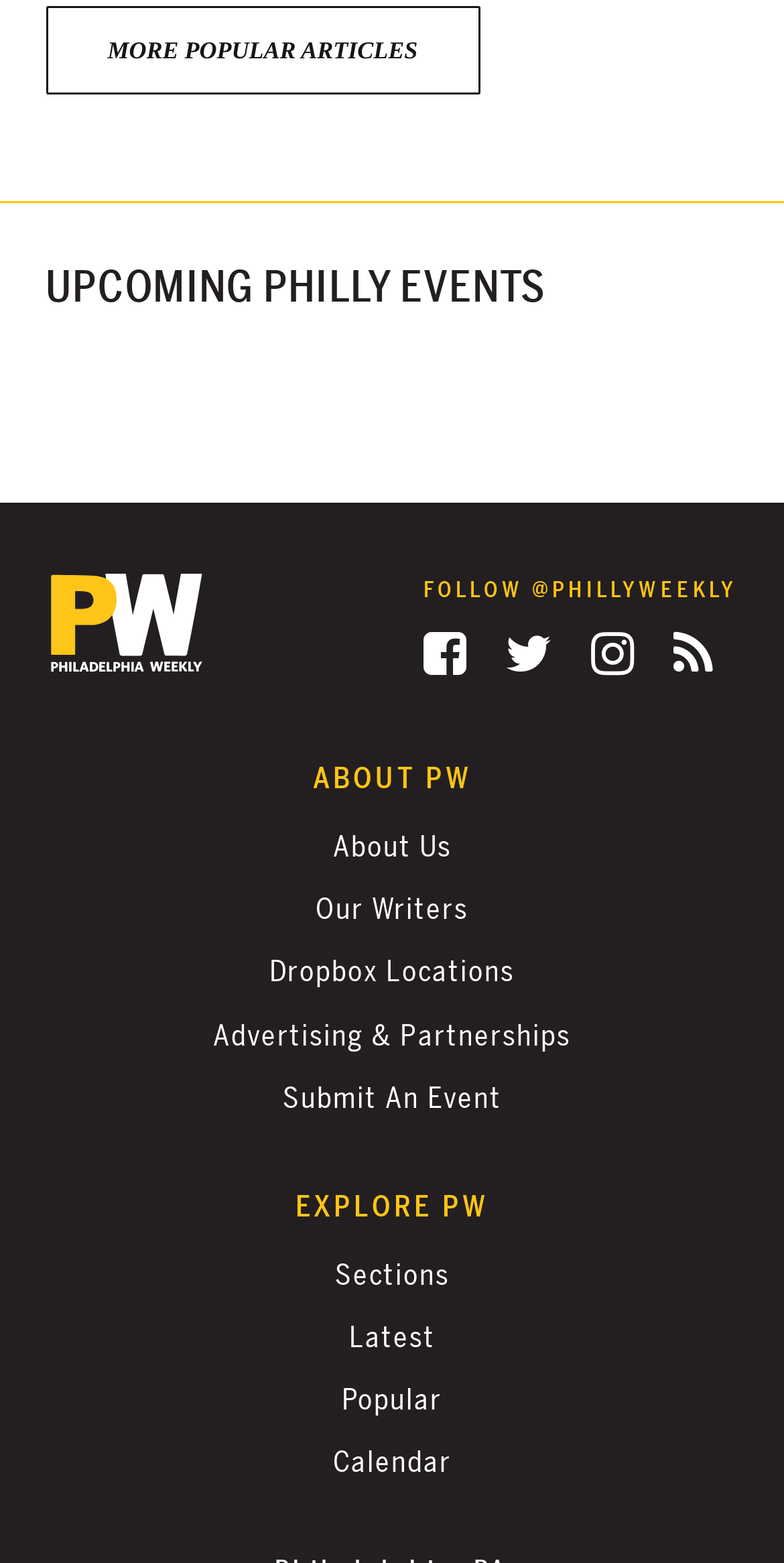Please provide a one-word or phrase answer to the question: 
What is the title of the section above the social media links?

UPCOMING PHILLY EVENTS